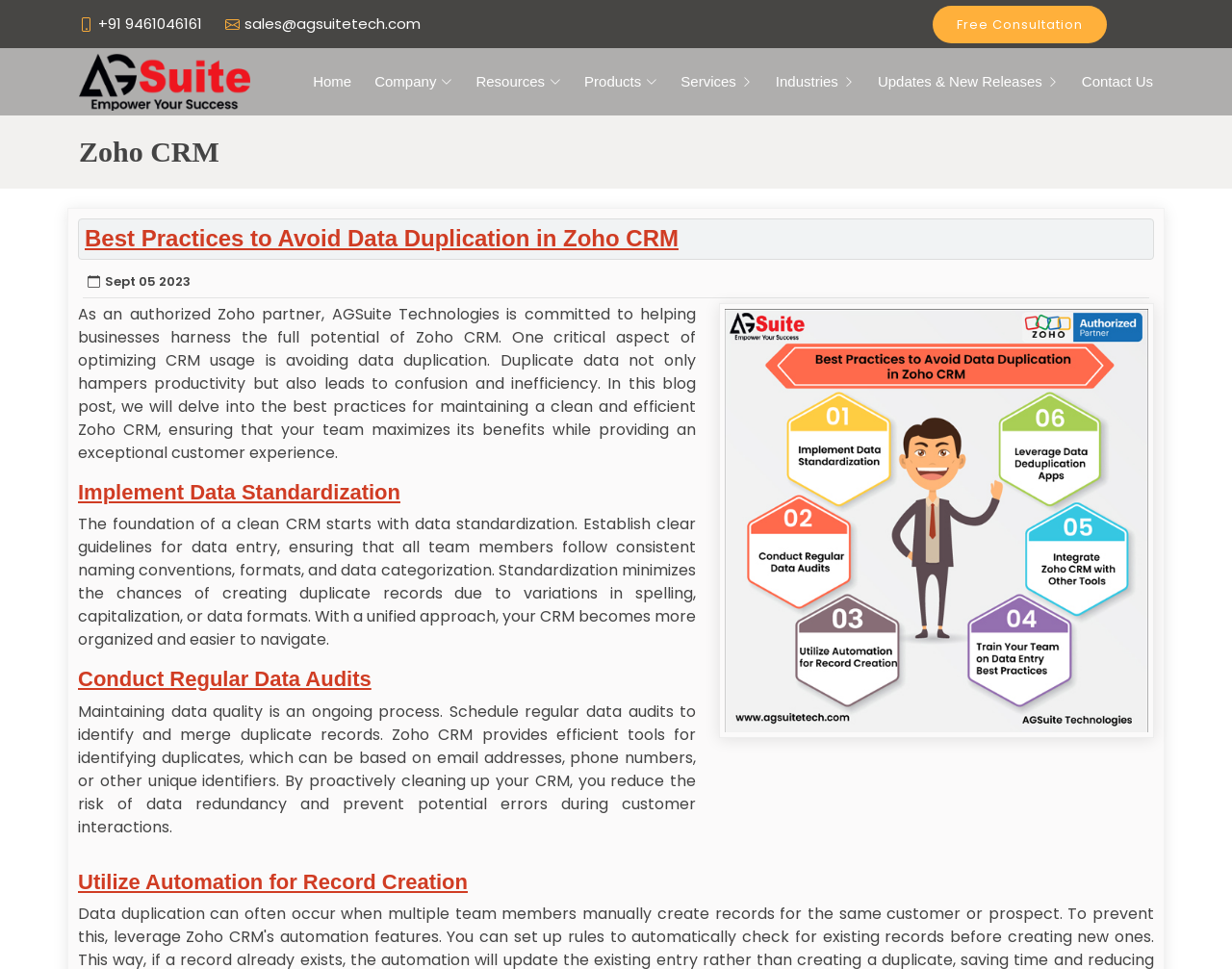Find the bounding box coordinates of the clickable area that will achieve the following instruction: "Send an email to sales".

[0.198, 0.014, 0.341, 0.035]